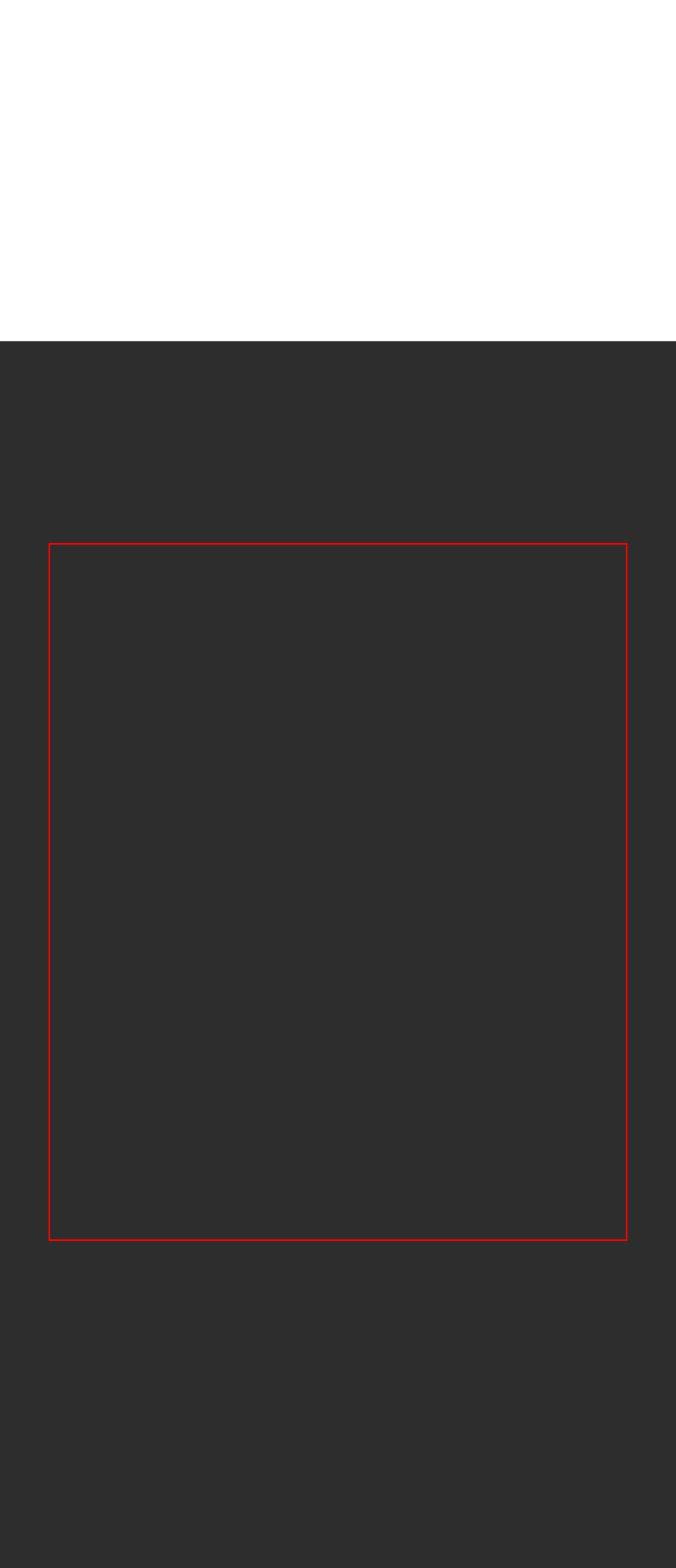Please perform OCR on the text content within the red bounding box that is highlighted in the provided webpage screenshot.

At SY Plastering, we help customers save their money and time for a variety of projects. Whether you need a hole re-plastered, a complete refinishing of a building or anything in between. Our plasterers will be able to fulfill your plastering needs in a timely and cost-effective manner...